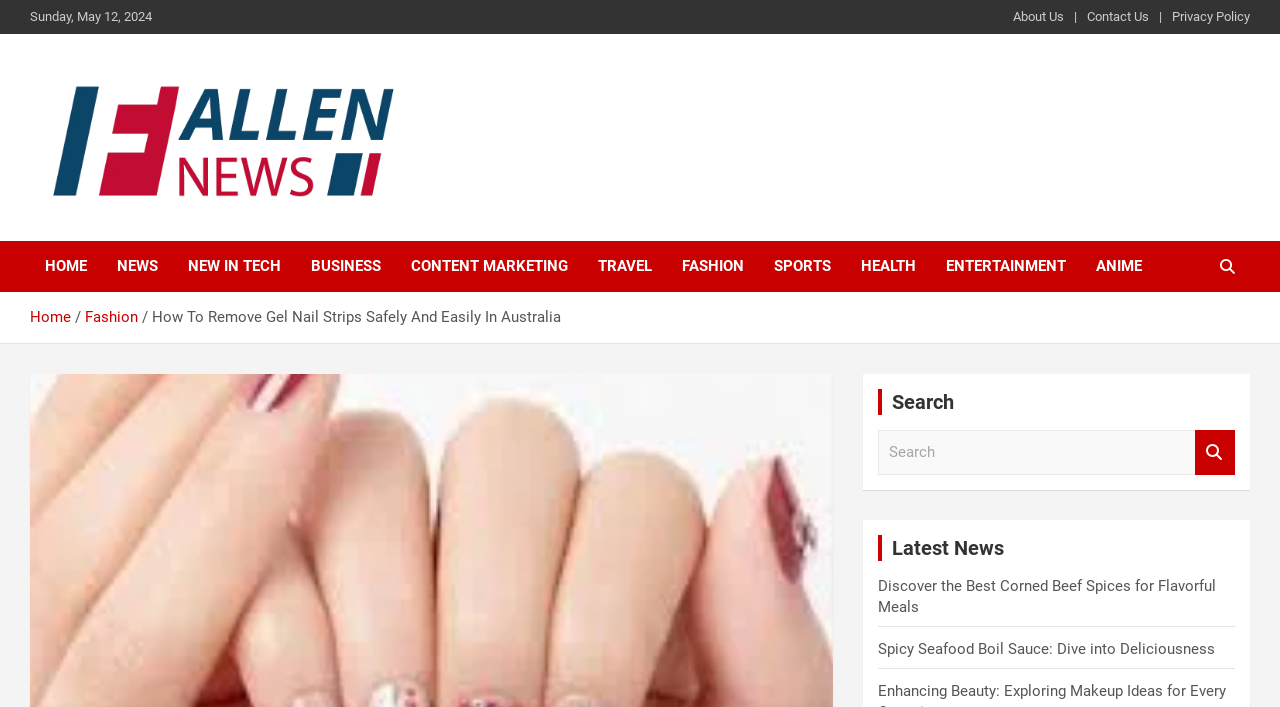What type of content is listed under 'Latest News'?
Give a detailed and exhaustive answer to the question.

I found a heading 'Latest News' followed by links to articles with titles such as 'Discover the Best Corned Beef Spices for Flavorful Meals' and 'Spicy Seafood Boil Sauce: Dive into Deliciousness'. This indicates that the 'Latest News' section lists news articles or blog posts.